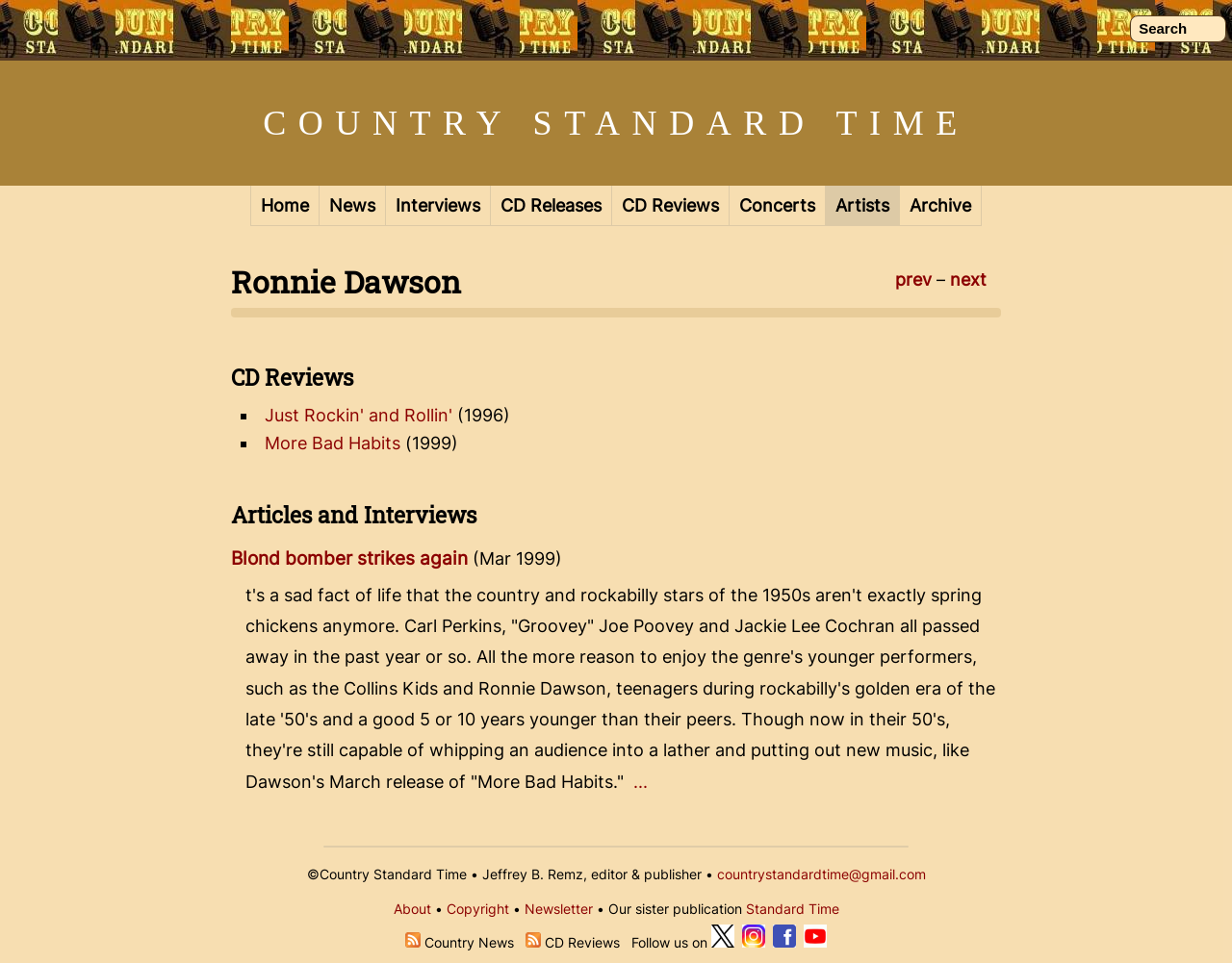Determine the bounding box coordinates of the clickable element to achieve the following action: 'View article 'Blond bomber strikes again''. Provide the coordinates as four float values between 0 and 1, formatted as [left, top, right, bottom].

[0.188, 0.569, 0.38, 0.592]